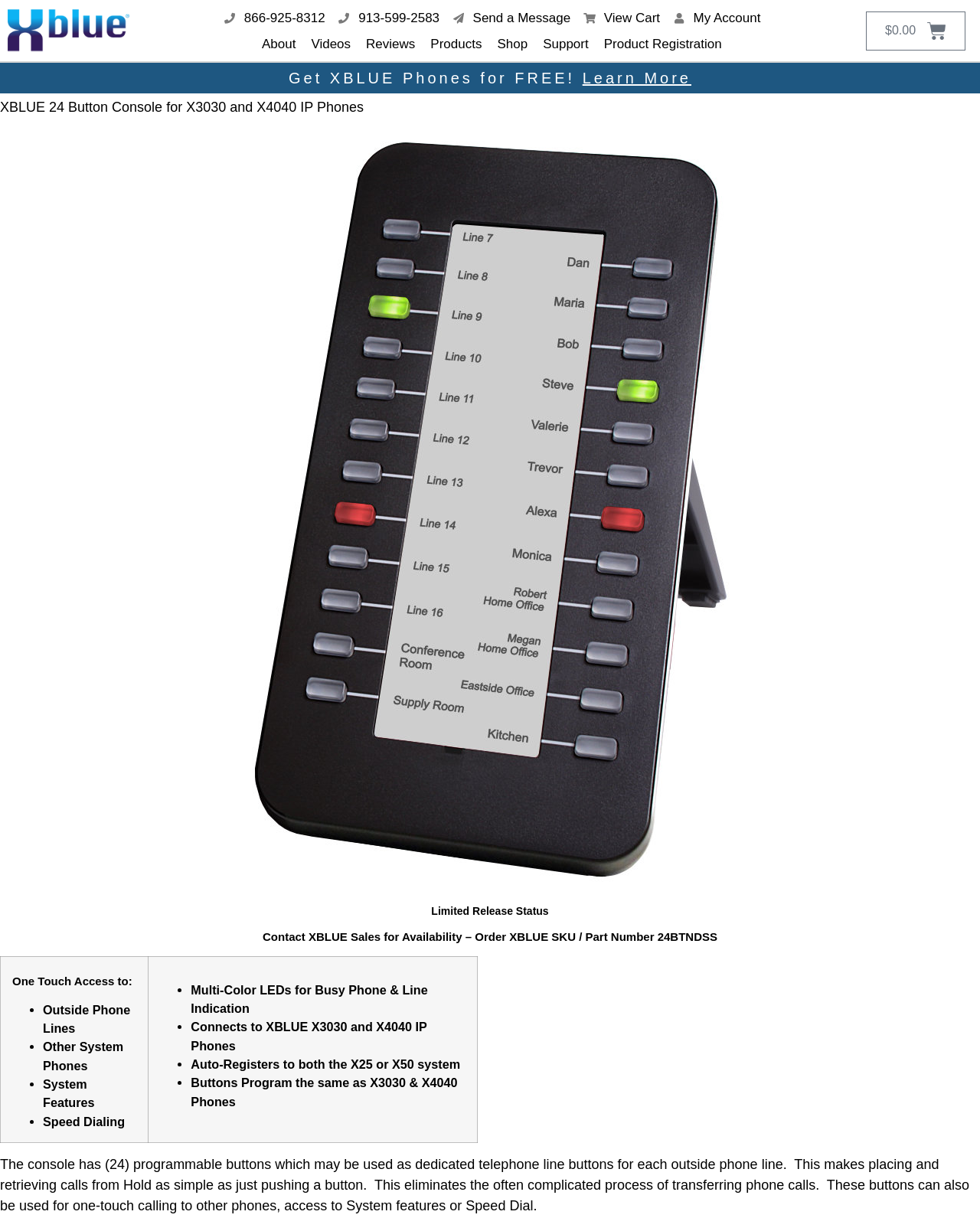Please mark the clickable region by giving the bounding box coordinates needed to complete this instruction: "Contact XBLUE Sales for Availability".

[0.0, 0.764, 1.0, 0.775]